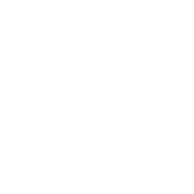What is the focus of the related content?
Give a one-word or short-phrase answer derived from the screenshot.

Technology or engineering innovations